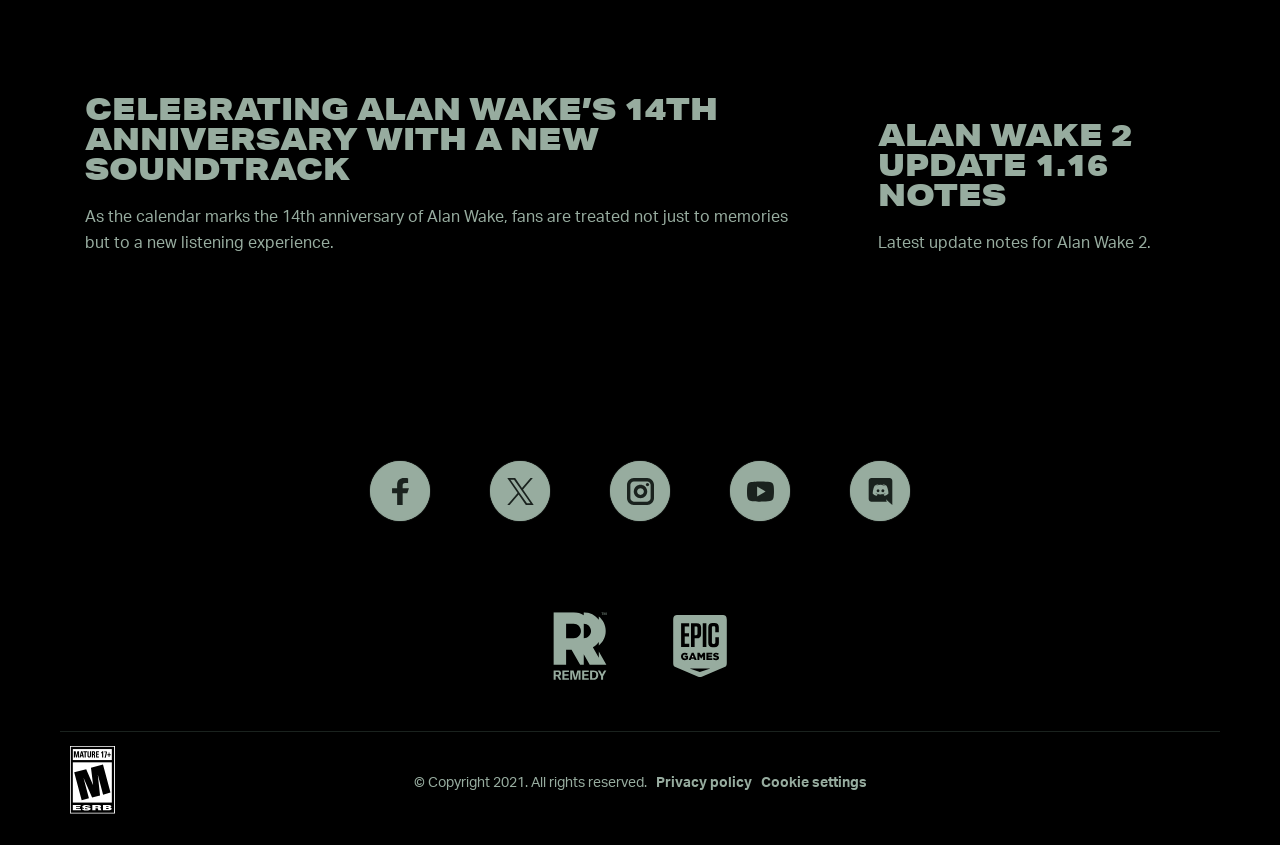Identify the coordinates of the bounding box for the element described below: "Epic Games .st0{fill-rule:evenodd;clip-rule:evenodd;}". Return the coordinates as four float numbers between 0 and 1: [left, top, right, bottom].

[0.508, 0.712, 0.586, 0.818]